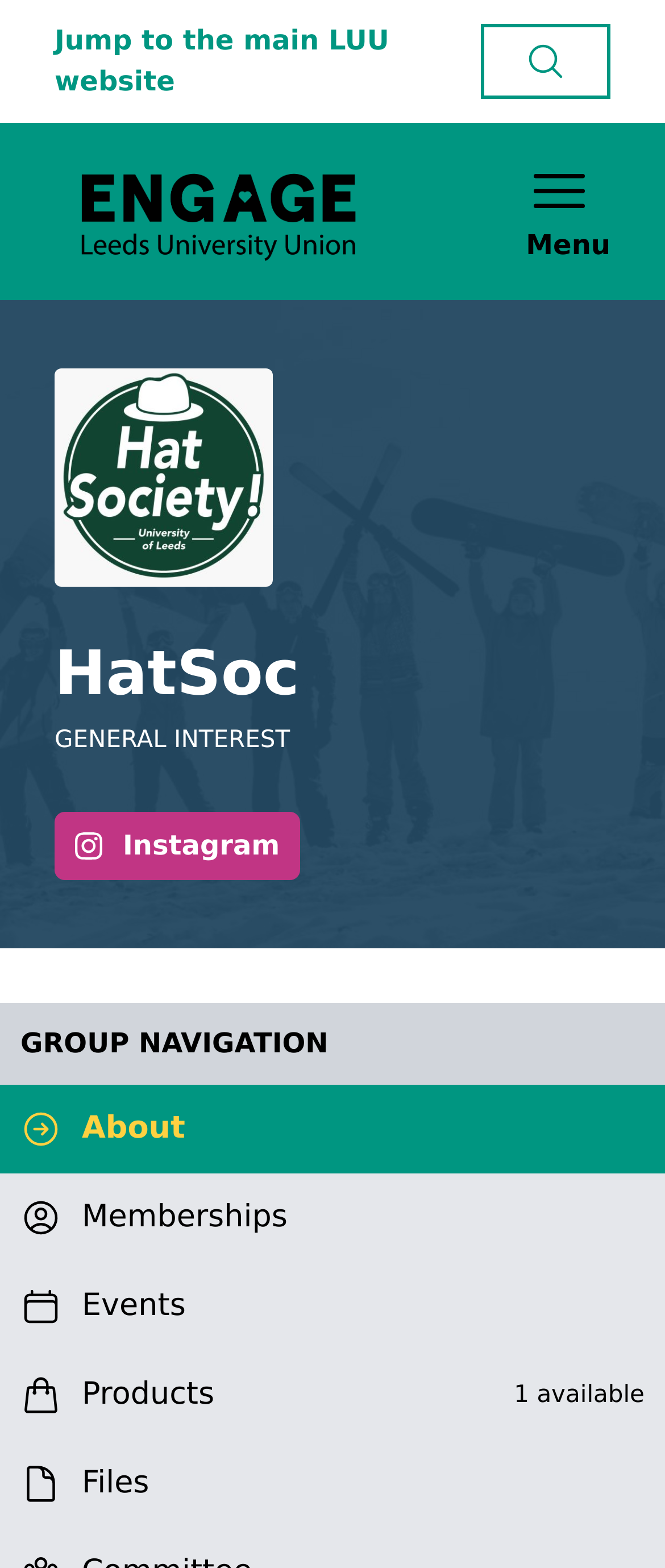Provide a one-word or short-phrase response to the question:
What type of interest does the society have?

GENERAL INTEREST